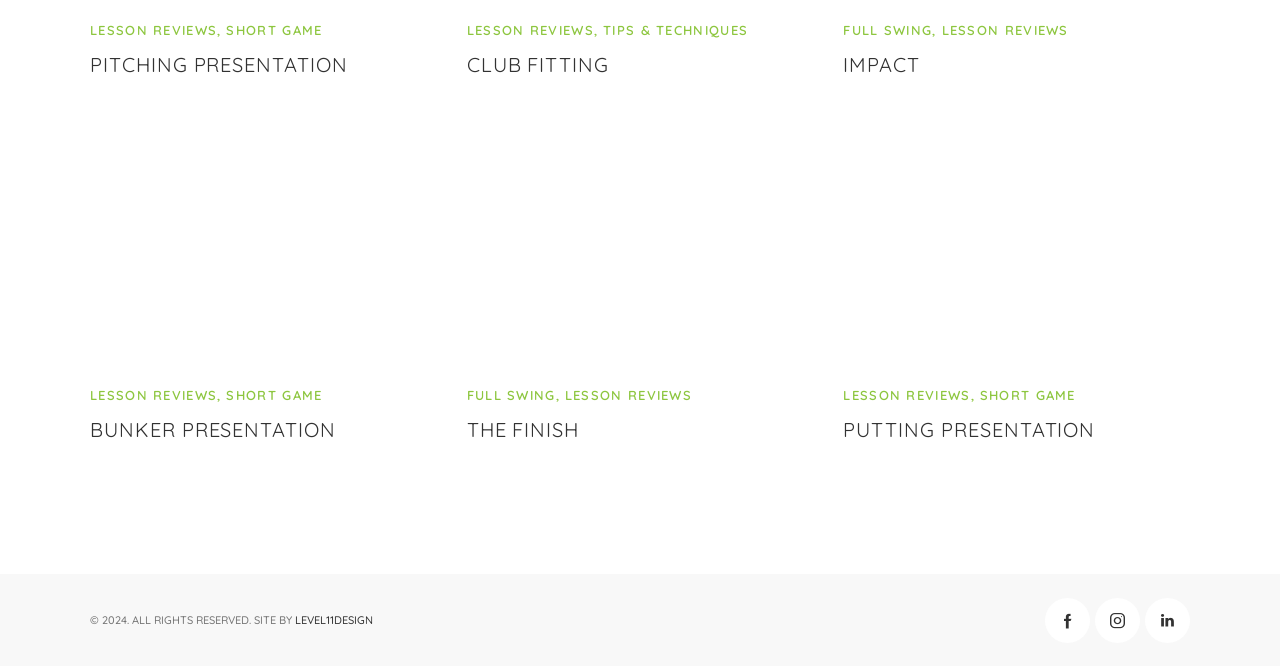How many headings are present on the webpage?
Based on the screenshot, respond with a single word or phrase.

5